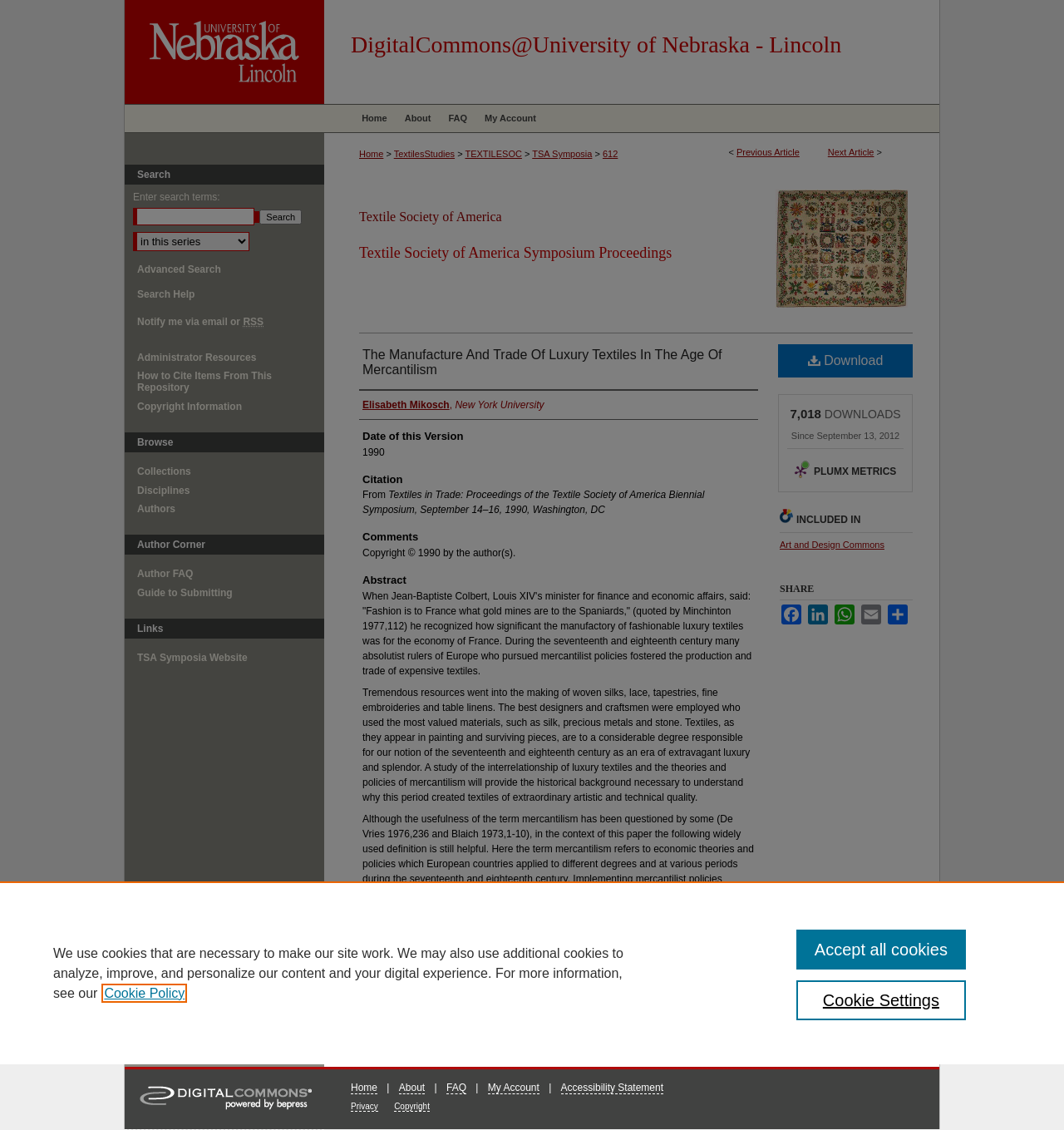Locate the UI element described by Textile Society of America and provide its bounding box coordinates. Use the format (top-left x, top-left y, bottom-right x, bottom-right y) with all values as floating point numbers between 0 and 1.

[0.338, 0.185, 0.472, 0.198]